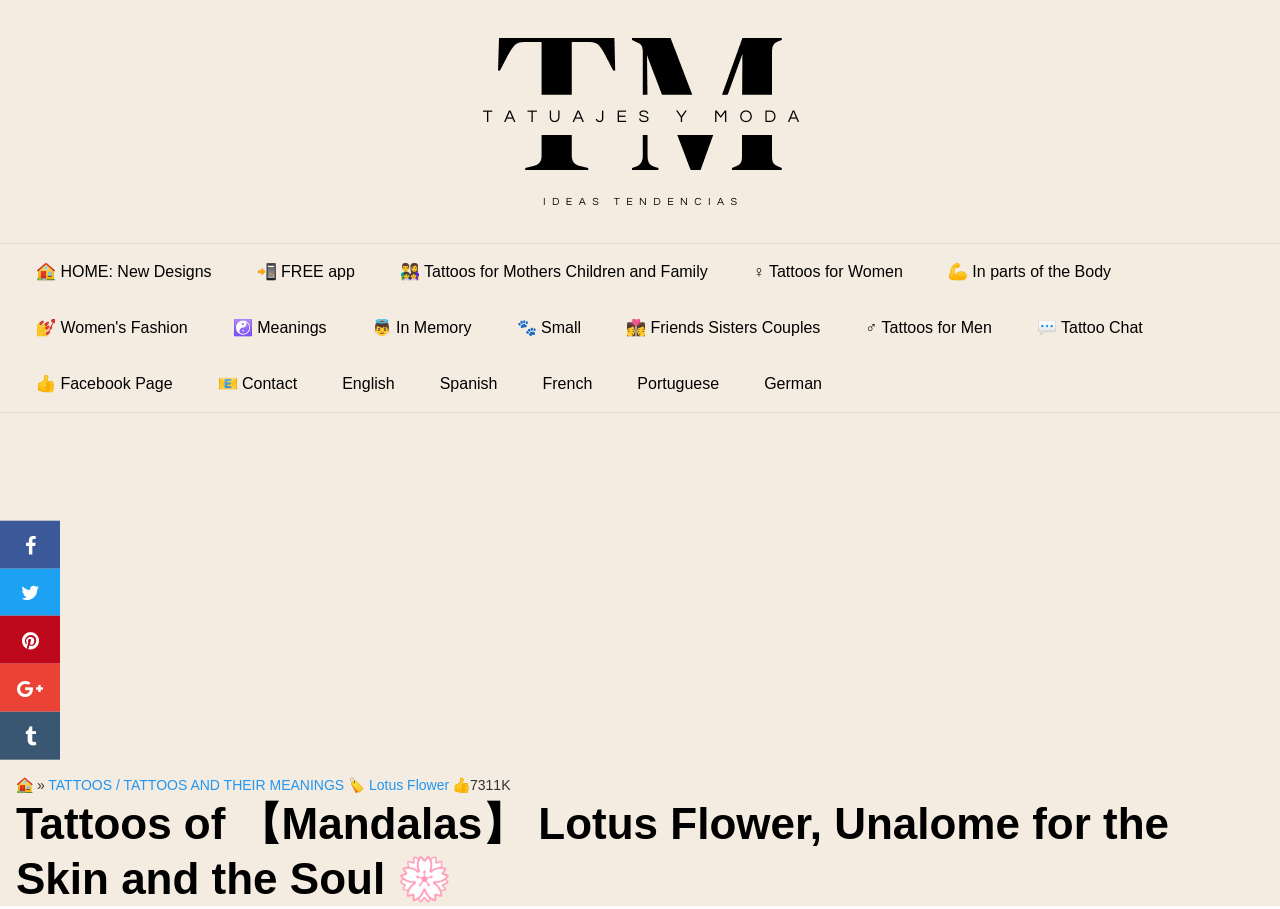Locate the UI element described by aria-label="Advertisement" name="aswift_1" title="Advertisement" in the provided webpage screenshot. Return the bounding box coordinates in the format (top-left x, top-left y, bottom-right x, bottom-right y), ensuring all values are between 0 and 1.

[0.375, 0.471, 0.625, 0.911]